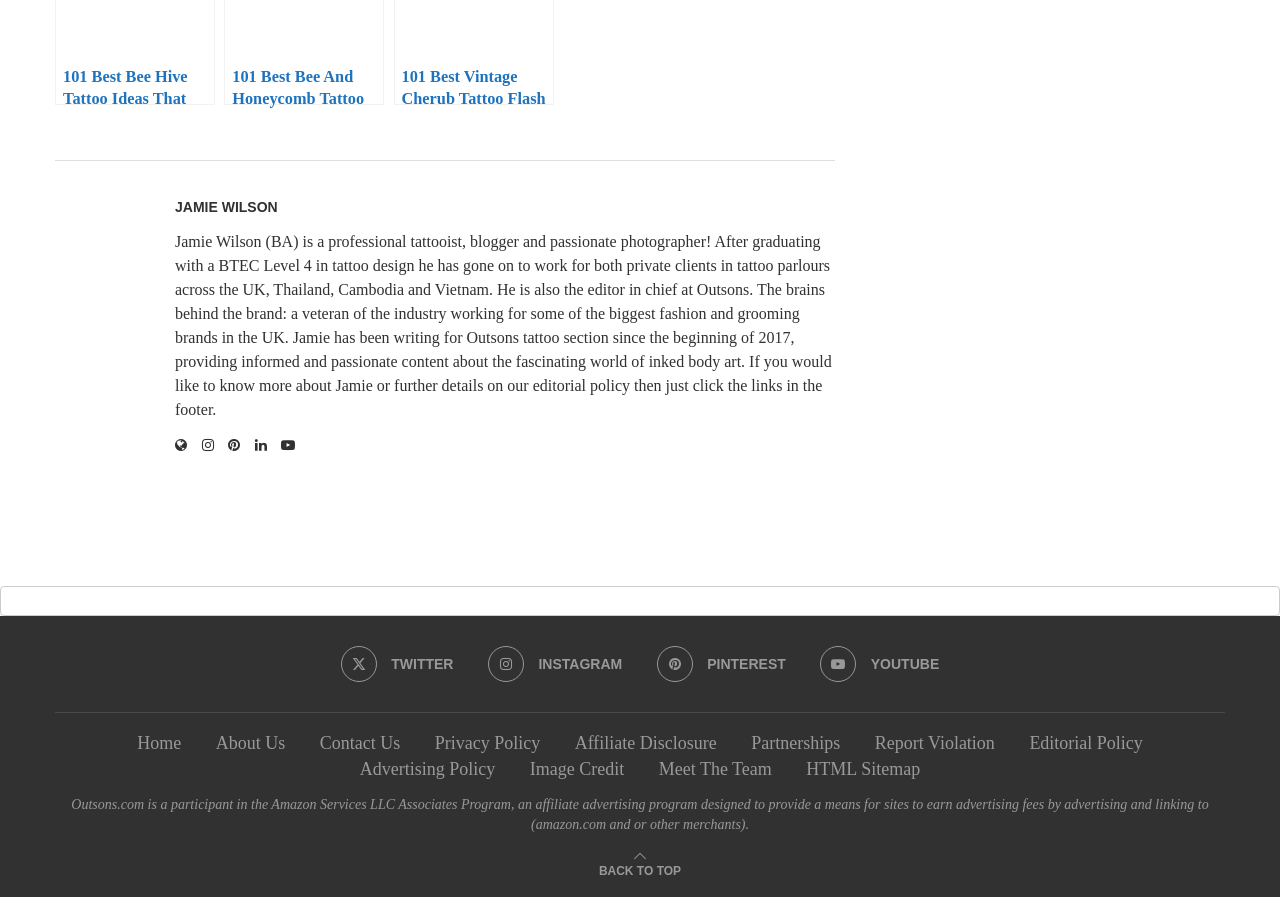Who is the professional tattooist?
Please answer the question with a single word or phrase, referencing the image.

Jamie Wilson